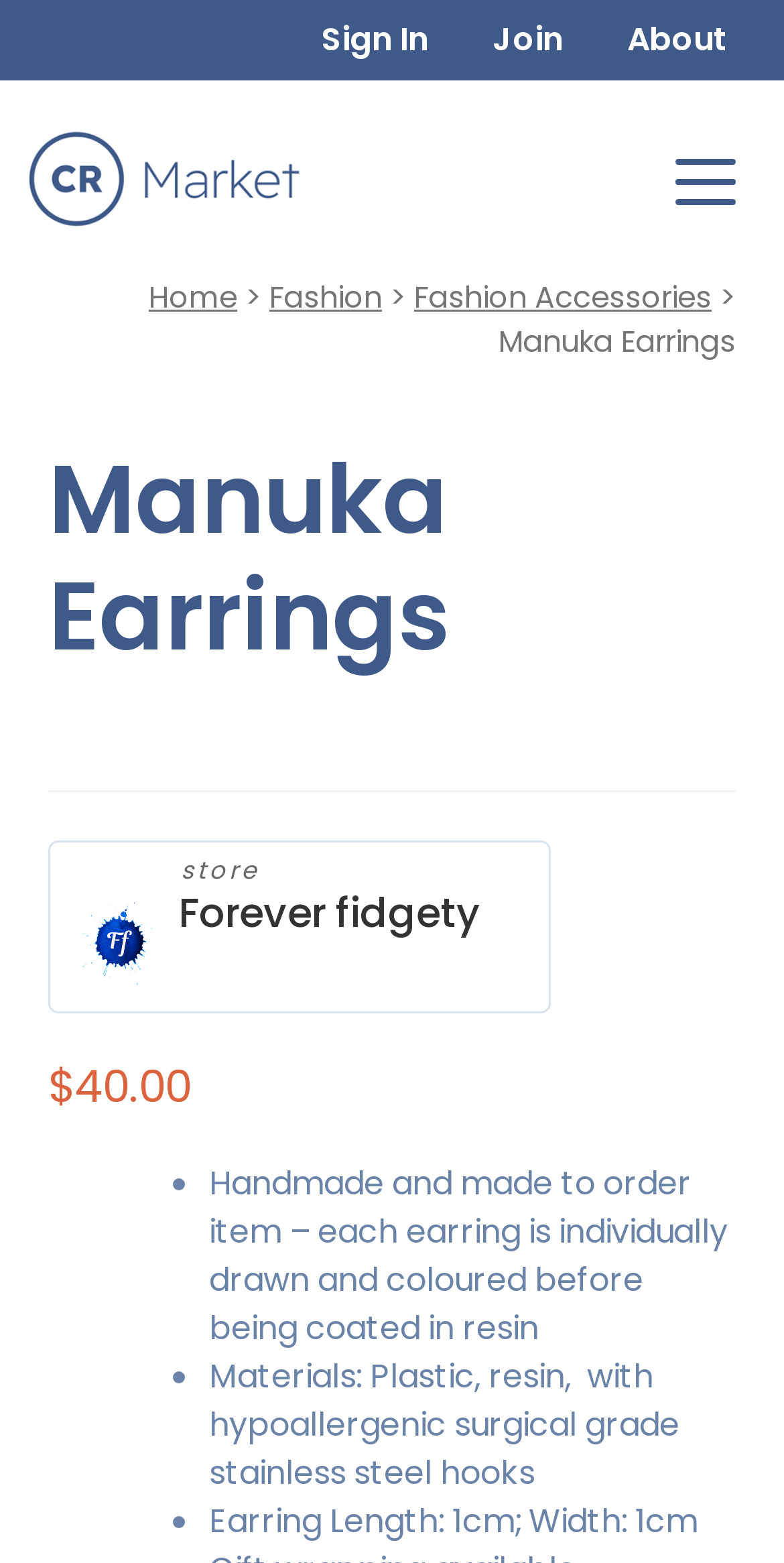Please pinpoint the bounding box coordinates for the region I should click to adhere to this instruction: "Visit the Forever fidgety store".

[0.228, 0.568, 0.613, 0.6]